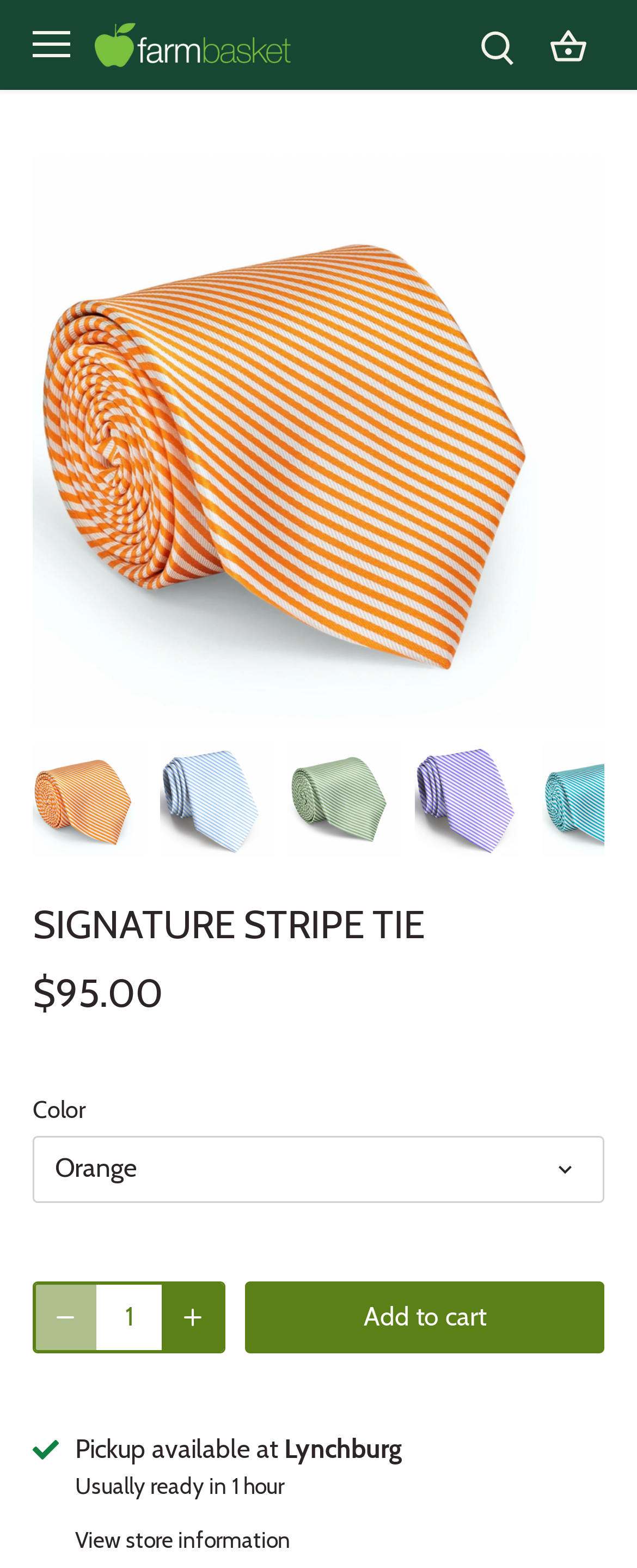Is the 'Decrease' button enabled?
Answer the question using a single word or phrase, according to the image.

No